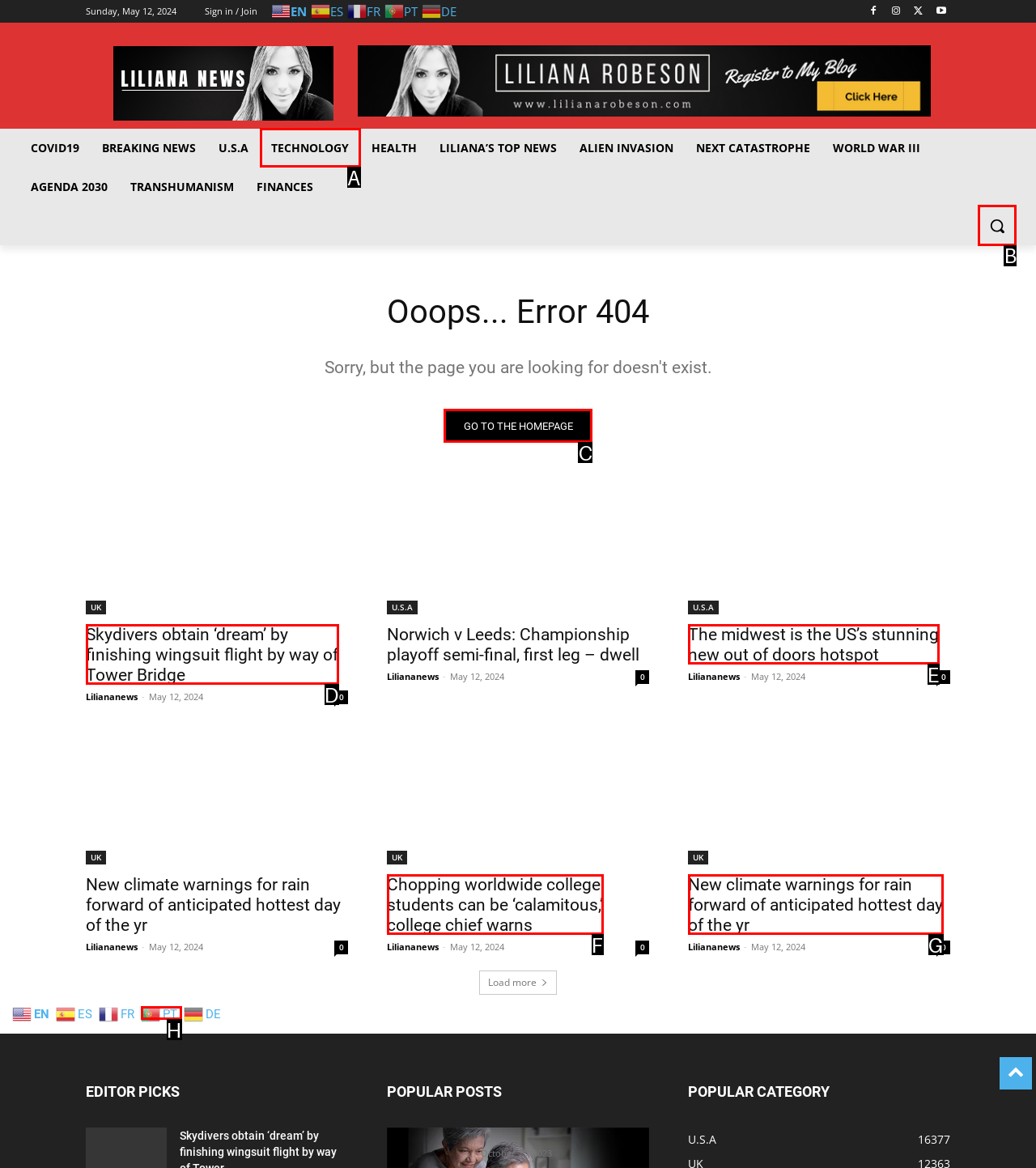Provide the letter of the HTML element that you need to click on to perform the task: Search for something.
Answer with the letter corresponding to the correct option.

B